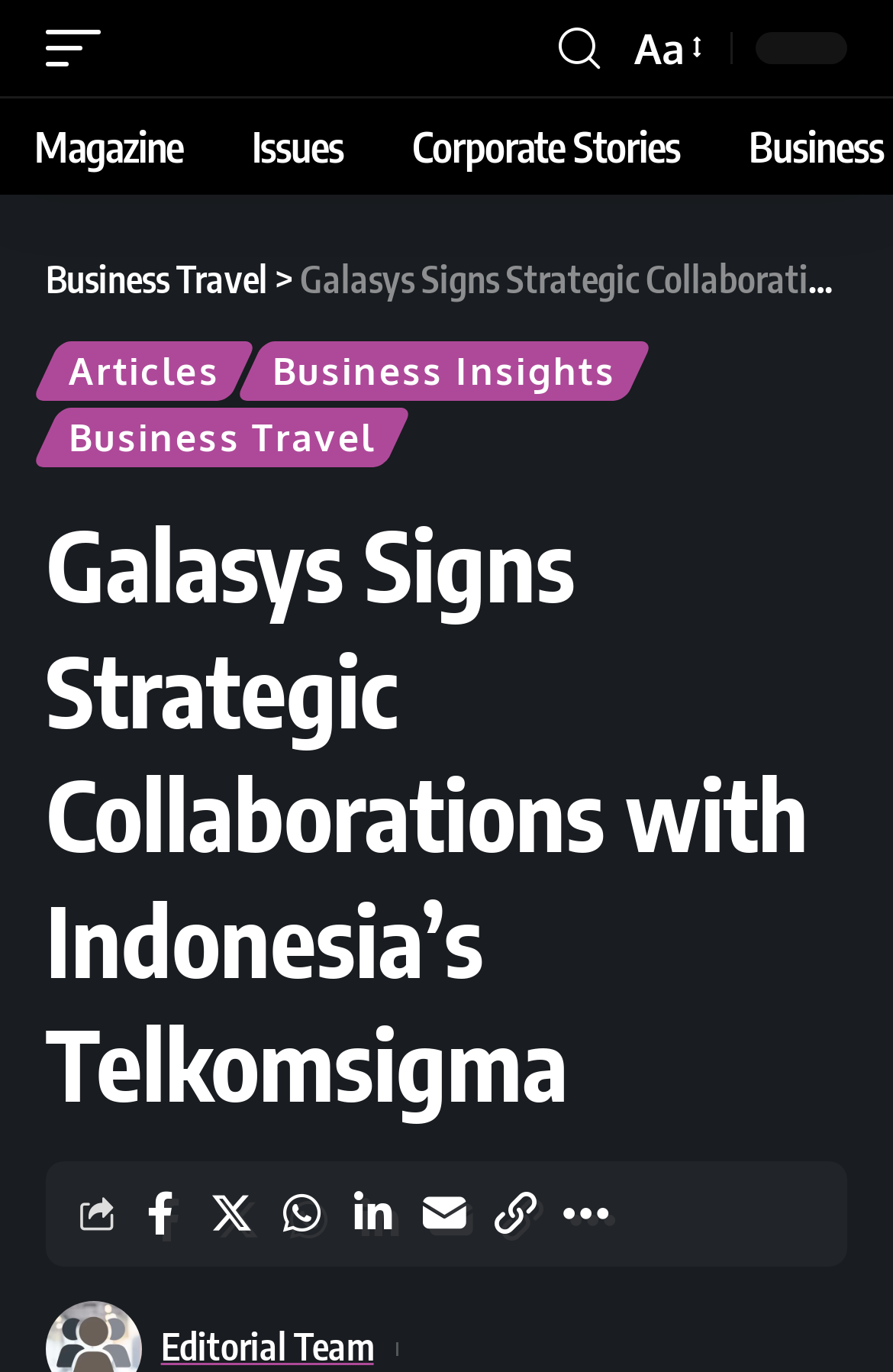Determine the bounding box coordinates of the region to click in order to accomplish the following instruction: "read business travel articles". Provide the coordinates as four float numbers between 0 and 1, specifically [left, top, right, bottom].

[0.051, 0.187, 0.3, 0.22]